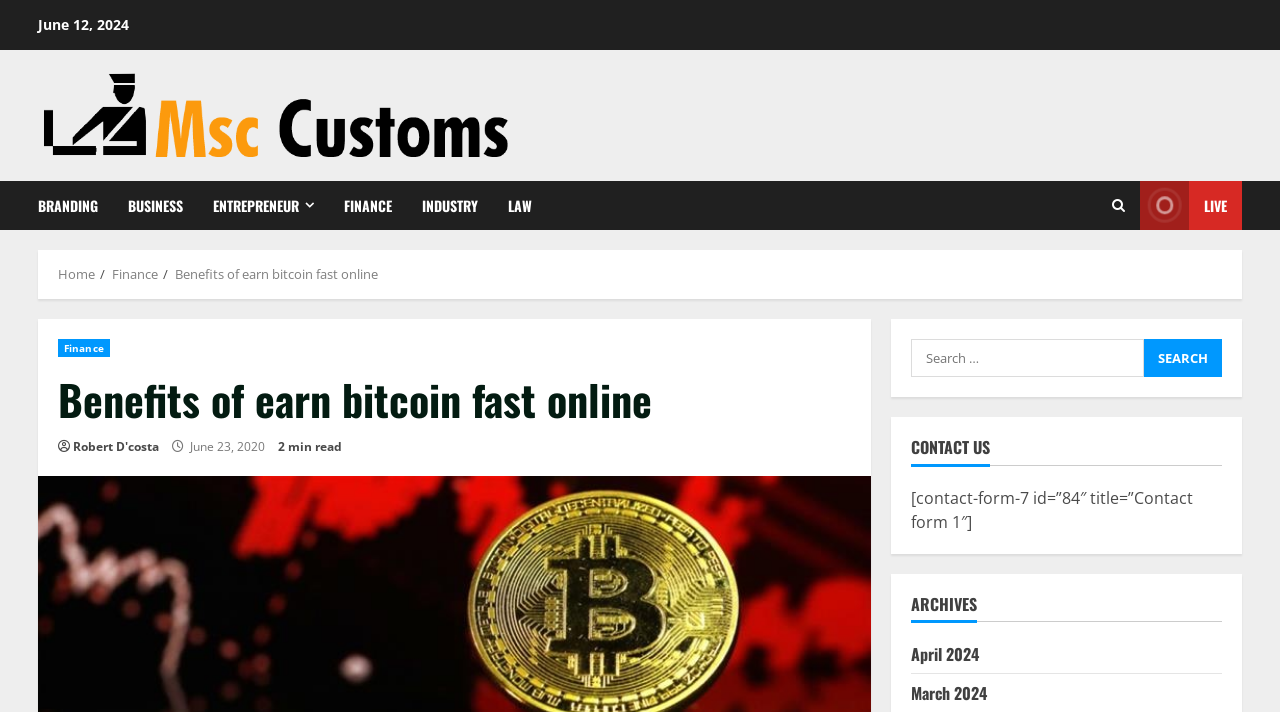Please specify the bounding box coordinates of the region to click in order to perform the following instruction: "Search for something".

[0.712, 0.477, 0.894, 0.53]